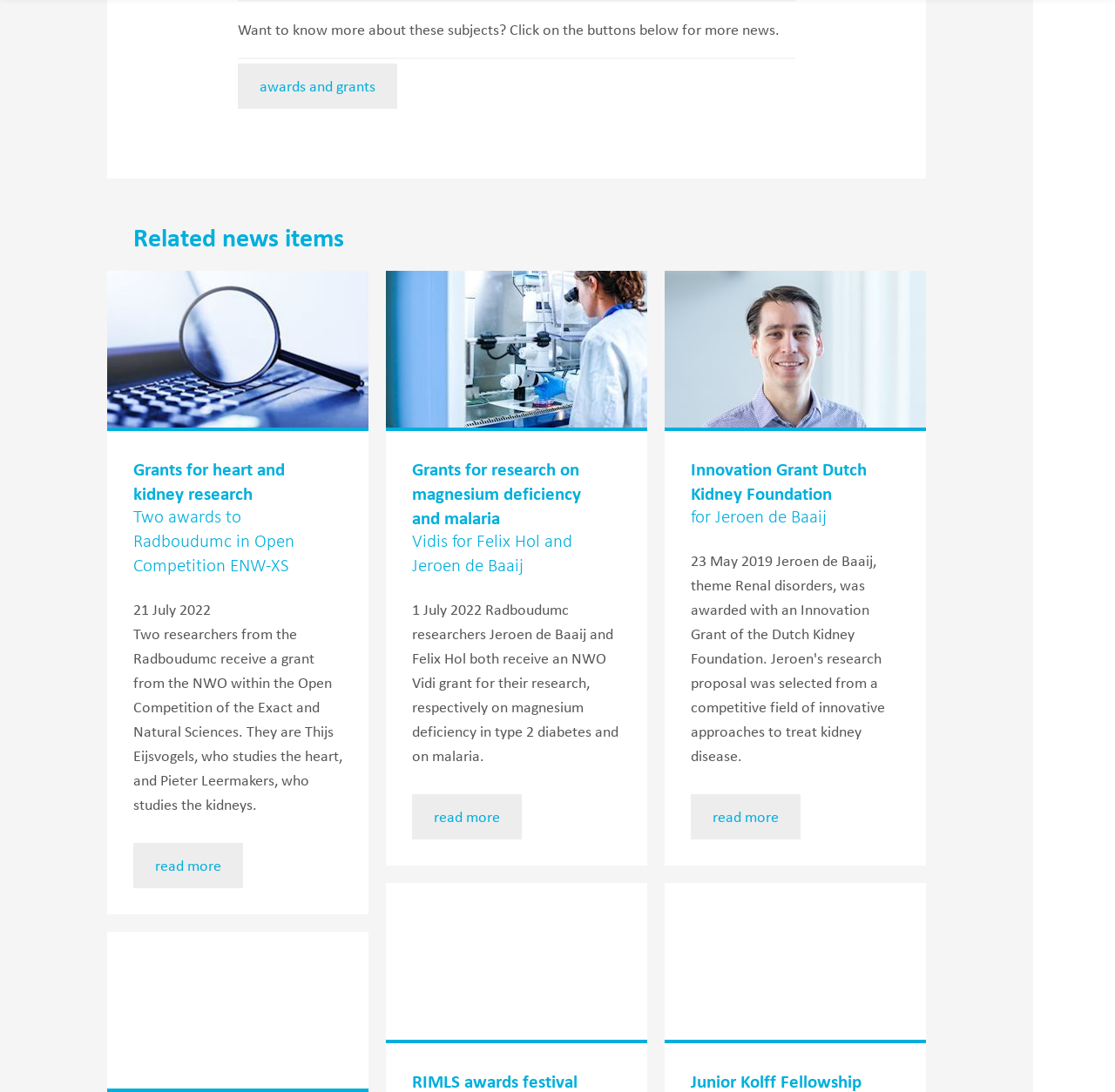What is the date of the second news item?
Look at the image and answer the question with a single word or phrase.

1 July 2022